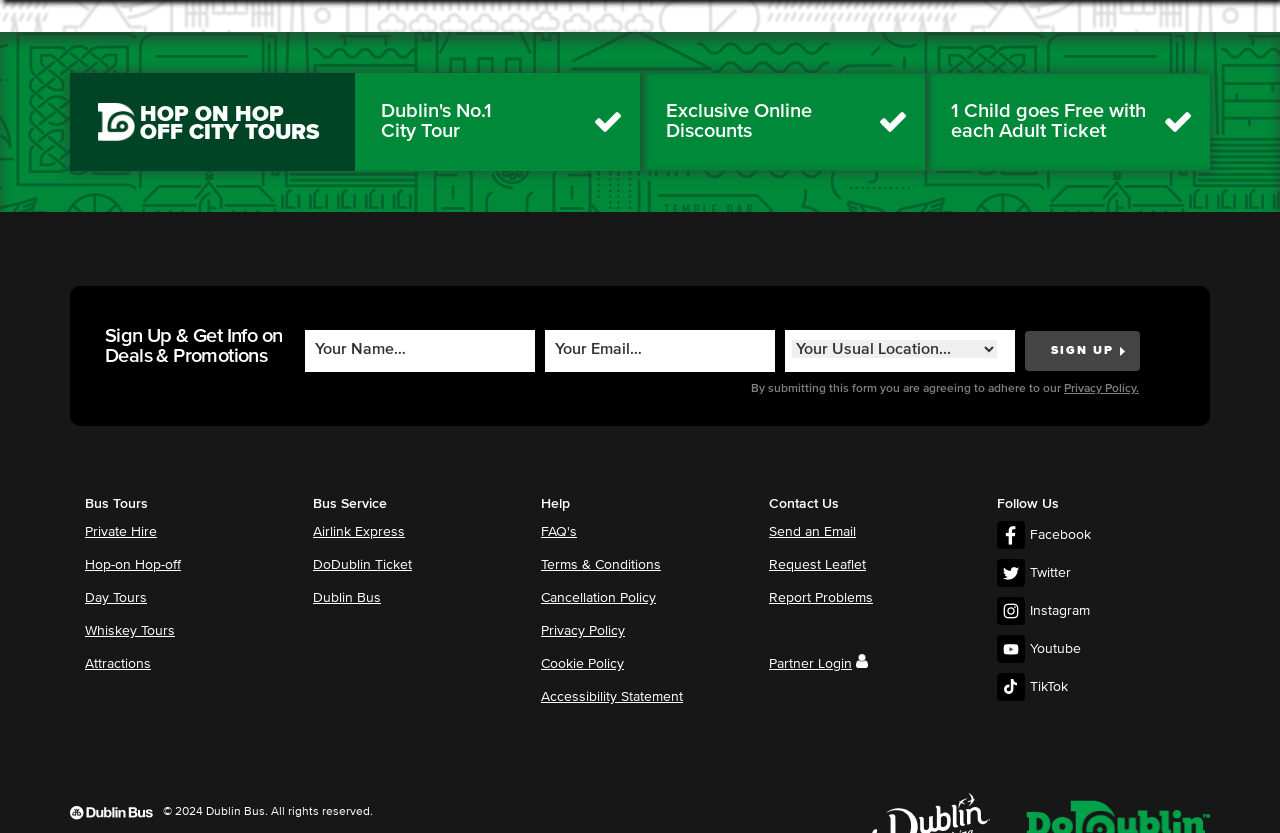Specify the bounding box coordinates (top-left x, top-left y, bottom-right x, bottom-right y) of the UI element in the screenshot that matches this description: Terms & Conditions

[0.423, 0.67, 0.516, 0.687]